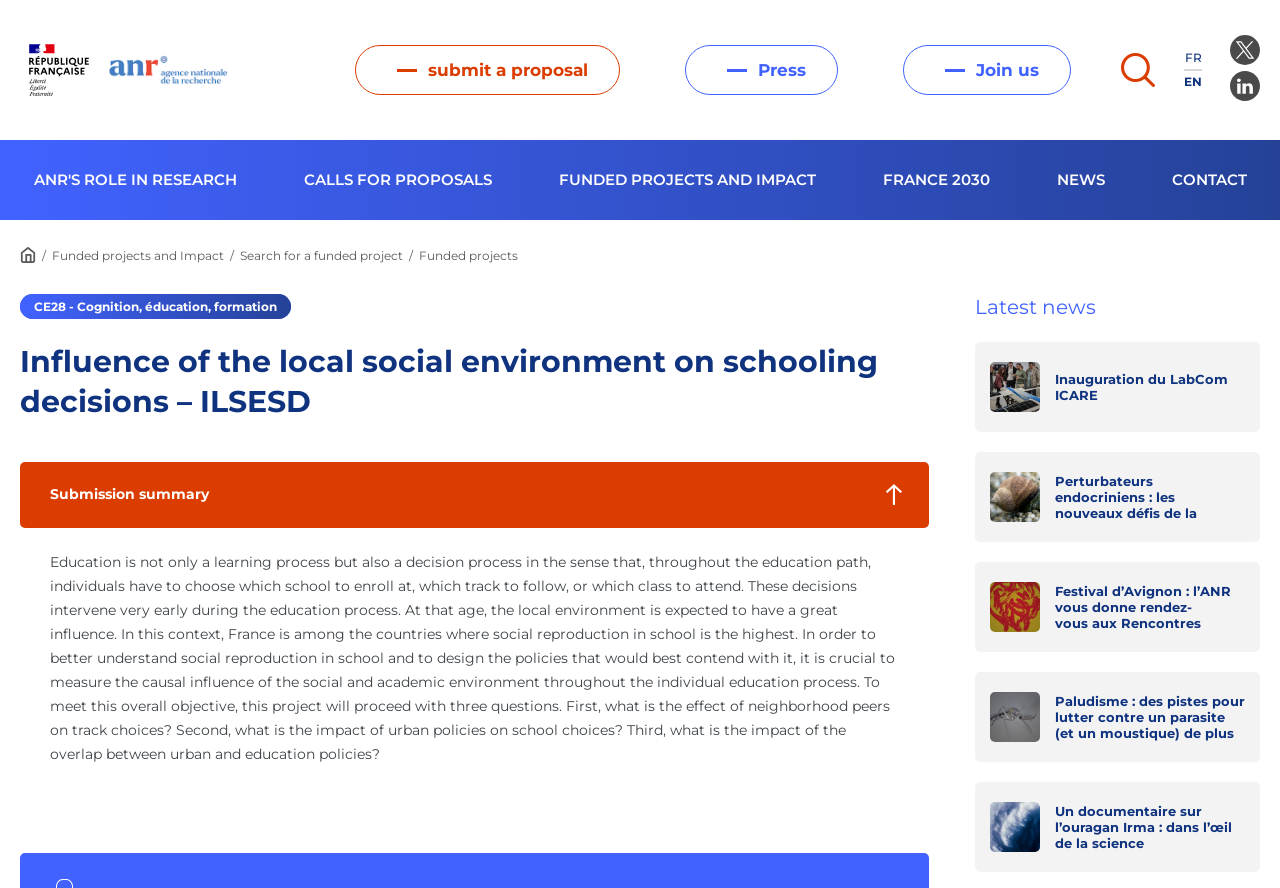Determine the heading of the webpage and extract its text content.

Influence of the local social environment on schooling decisions – ILSESD